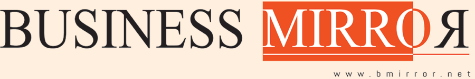Offer an in-depth caption for the image.

The image features the logo of "Business Mirror," characterized by its bold, elegant typography. The word "BUSINESS" is presented in a simple black font, while "MIRROR" stands out in a striking red, conveying a sense of professionalism and dynamism. Below the main logo, the website URL, "www.bmirror.net," is subtly included, indicating the online presence of the publication. The overall design reflects an authoritative voice in business news, aimed at engaging professionals seeking insights and updates in the industry.